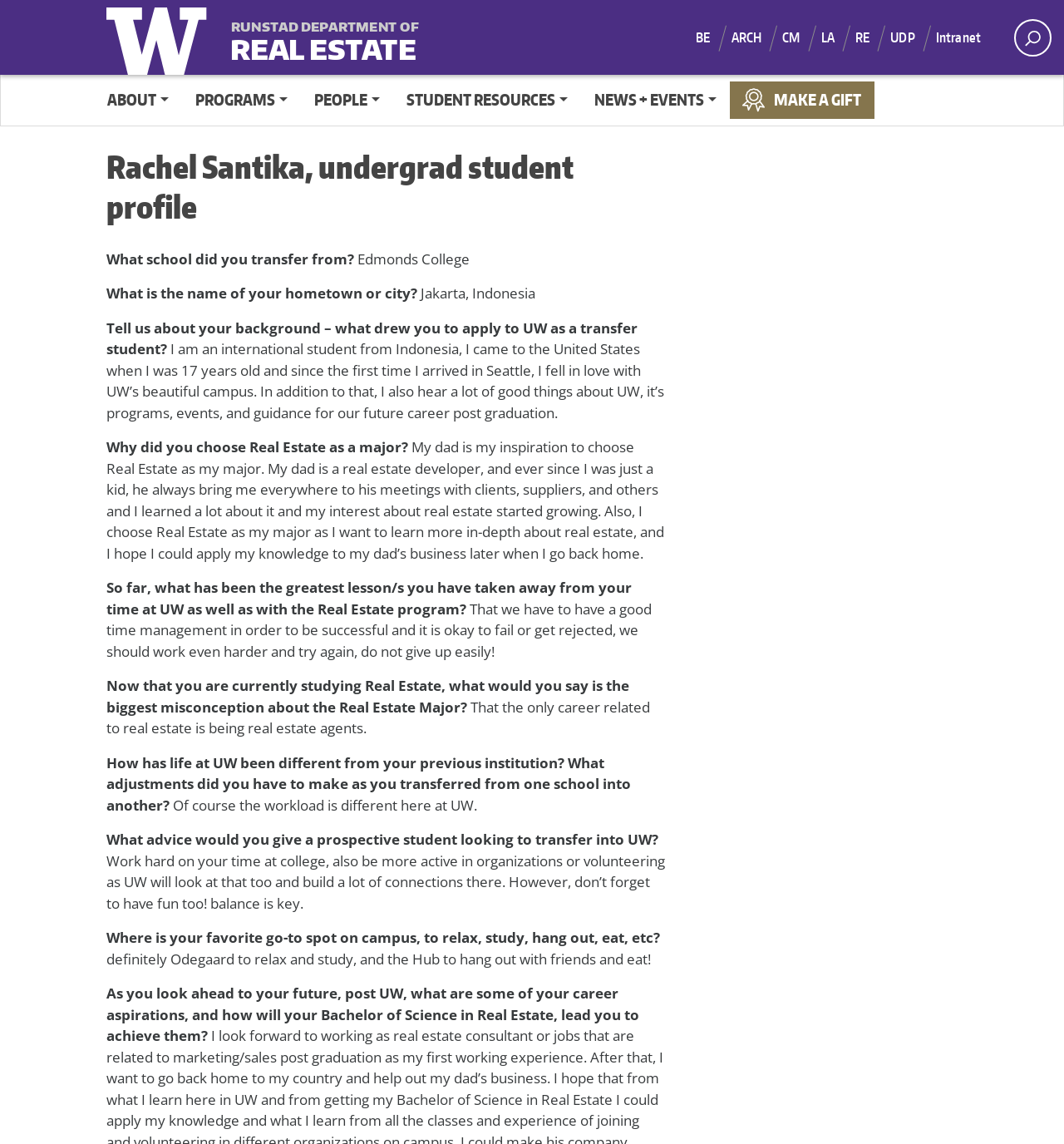Locate the bounding box coordinates of the element that should be clicked to execute the following instruction: "Click the University of Washington link".

[0.1, 0.0, 0.202, 0.065]